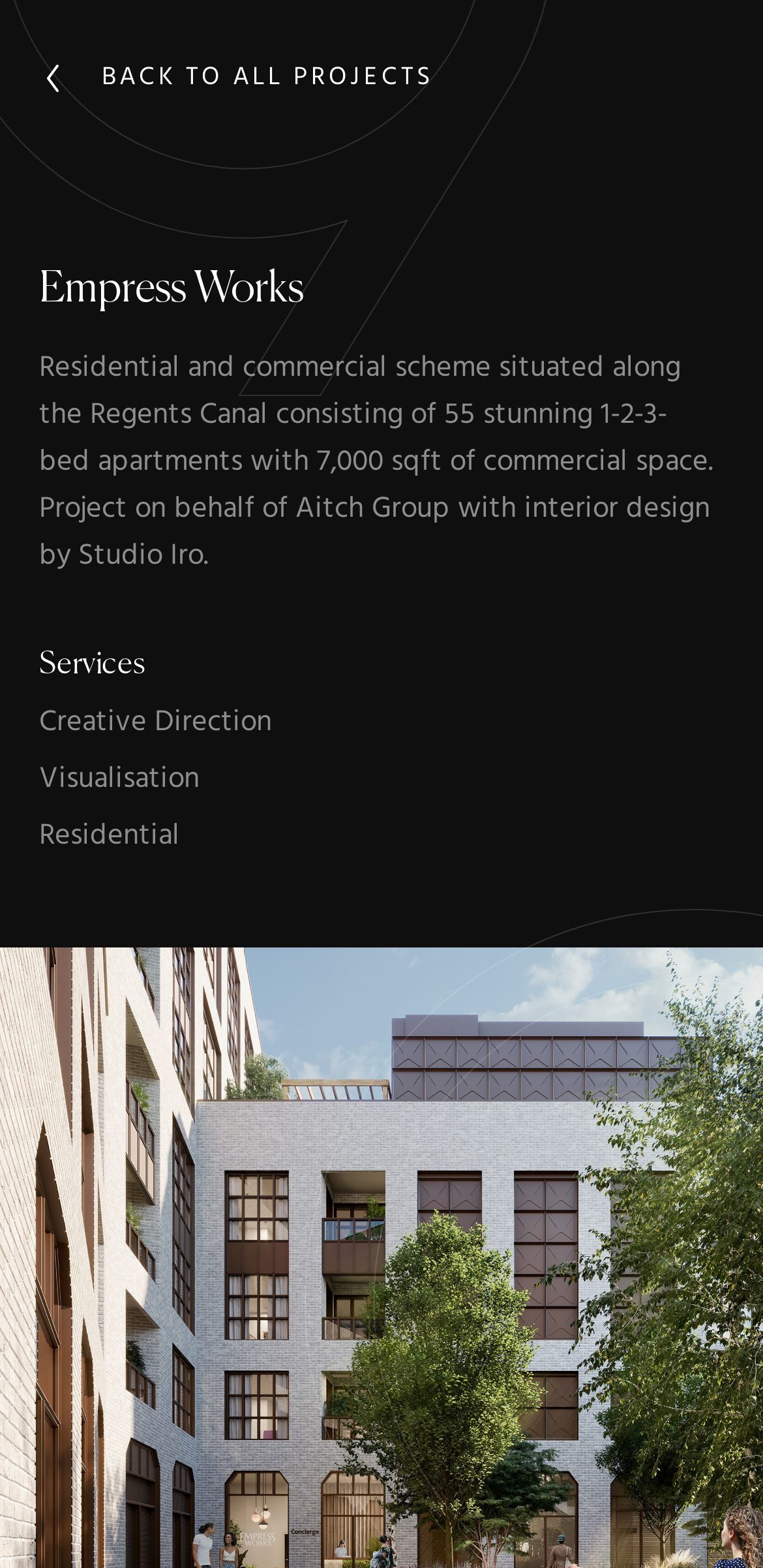Answer succinctly with a single word or phrase:
What is one of the services provided for the project?

Visualisation